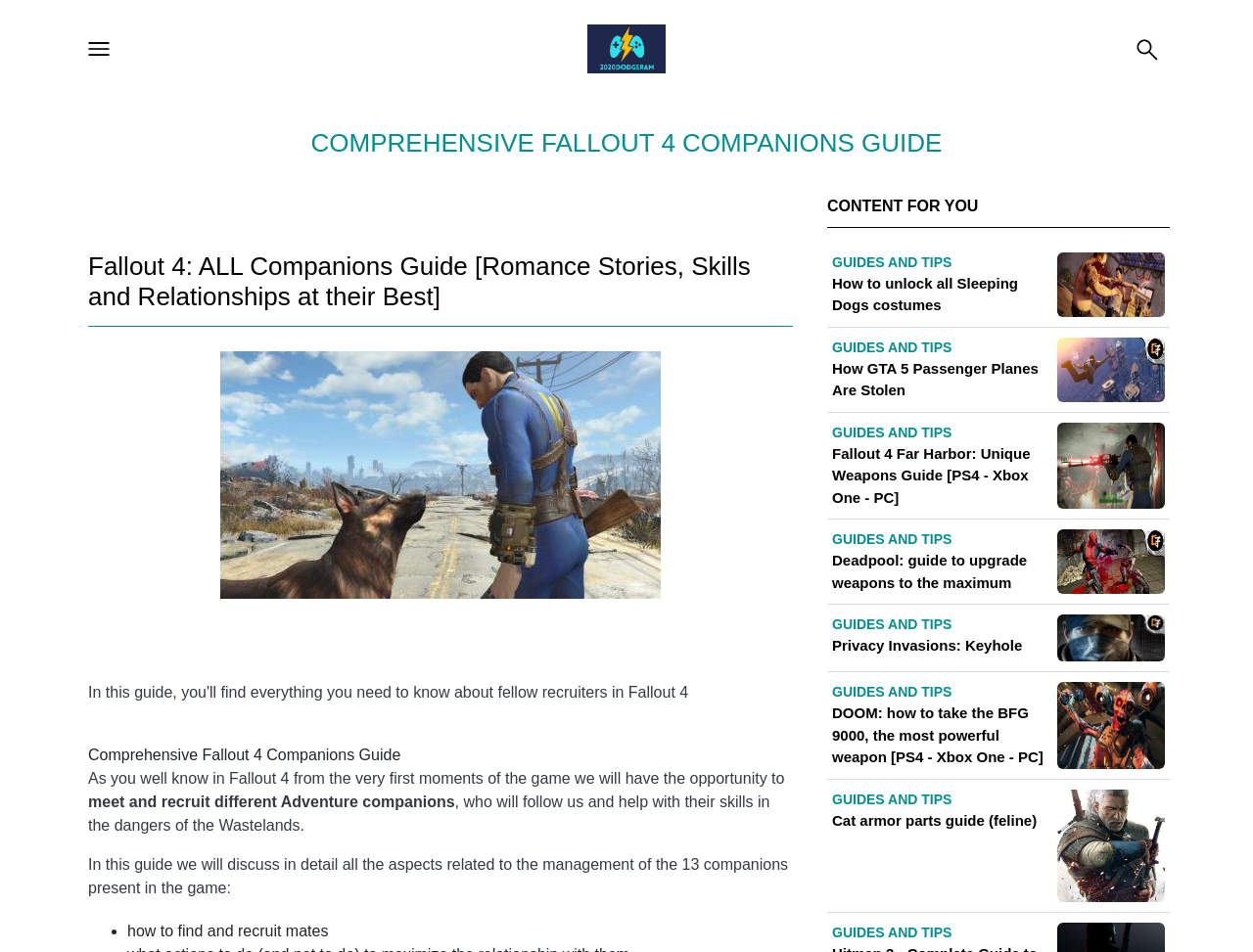Pinpoint the bounding box coordinates of the element that must be clicked to accomplish the following instruction: "Search for something". The coordinates should be in the format of four float numbers between 0 and 1, i.e., [left, top, right, bottom].

[0.905, 0.038, 0.927, 0.067]